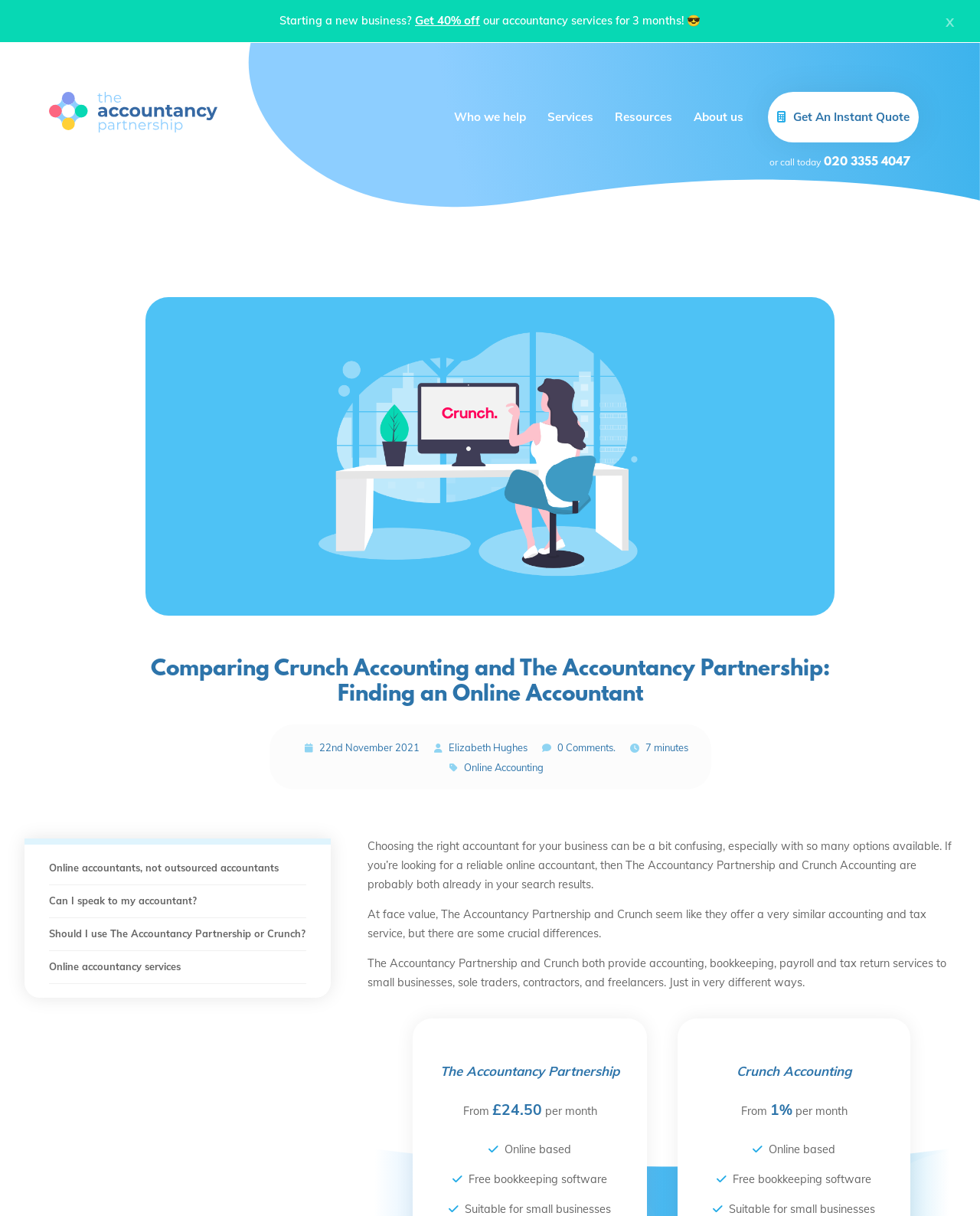Pinpoint the bounding box coordinates of the area that must be clicked to complete this instruction: "Learn about who we help".

[0.463, 0.089, 0.537, 0.104]